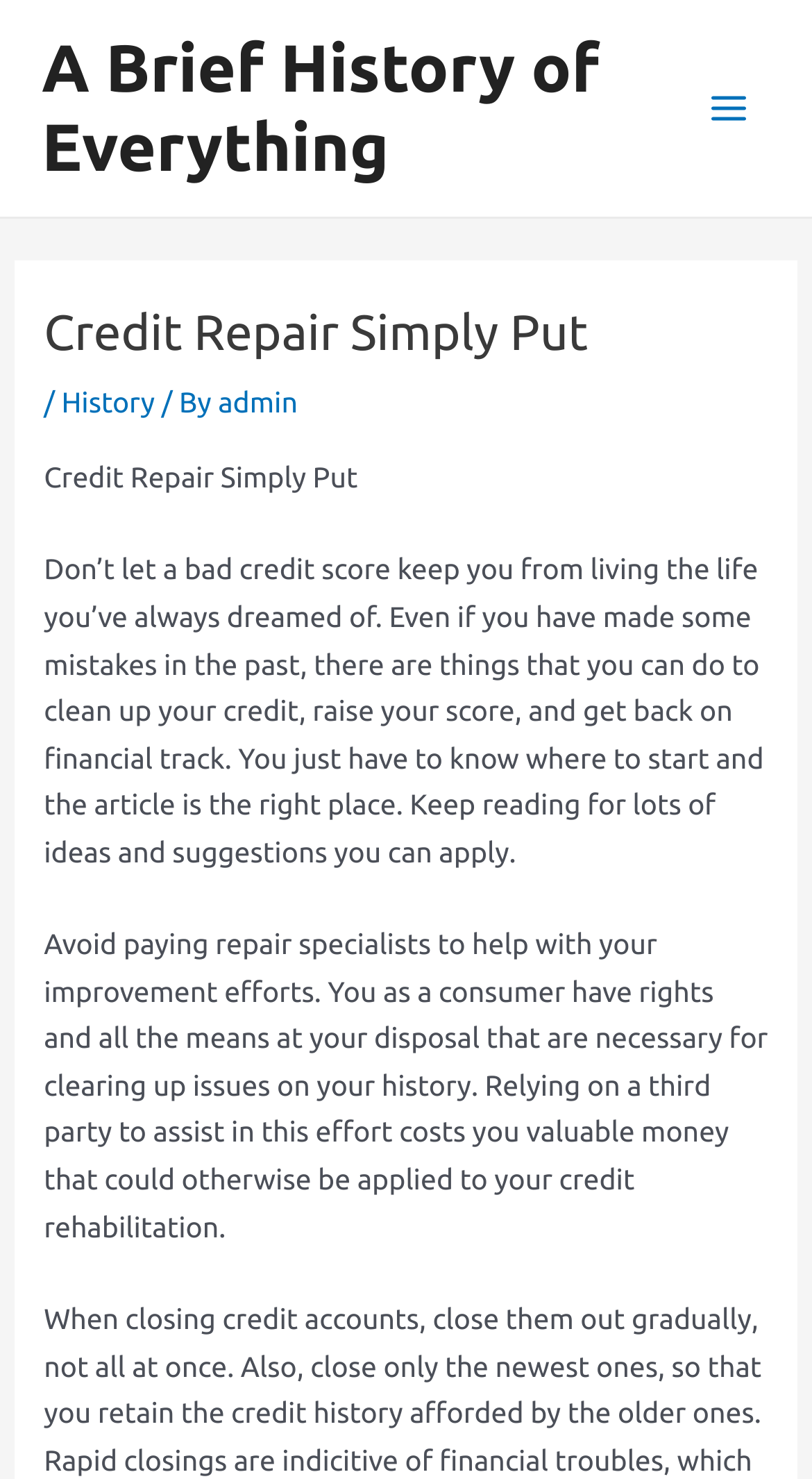Please reply with a single word or brief phrase to the question: 
What is the main topic of the webpage?

Credit Repair